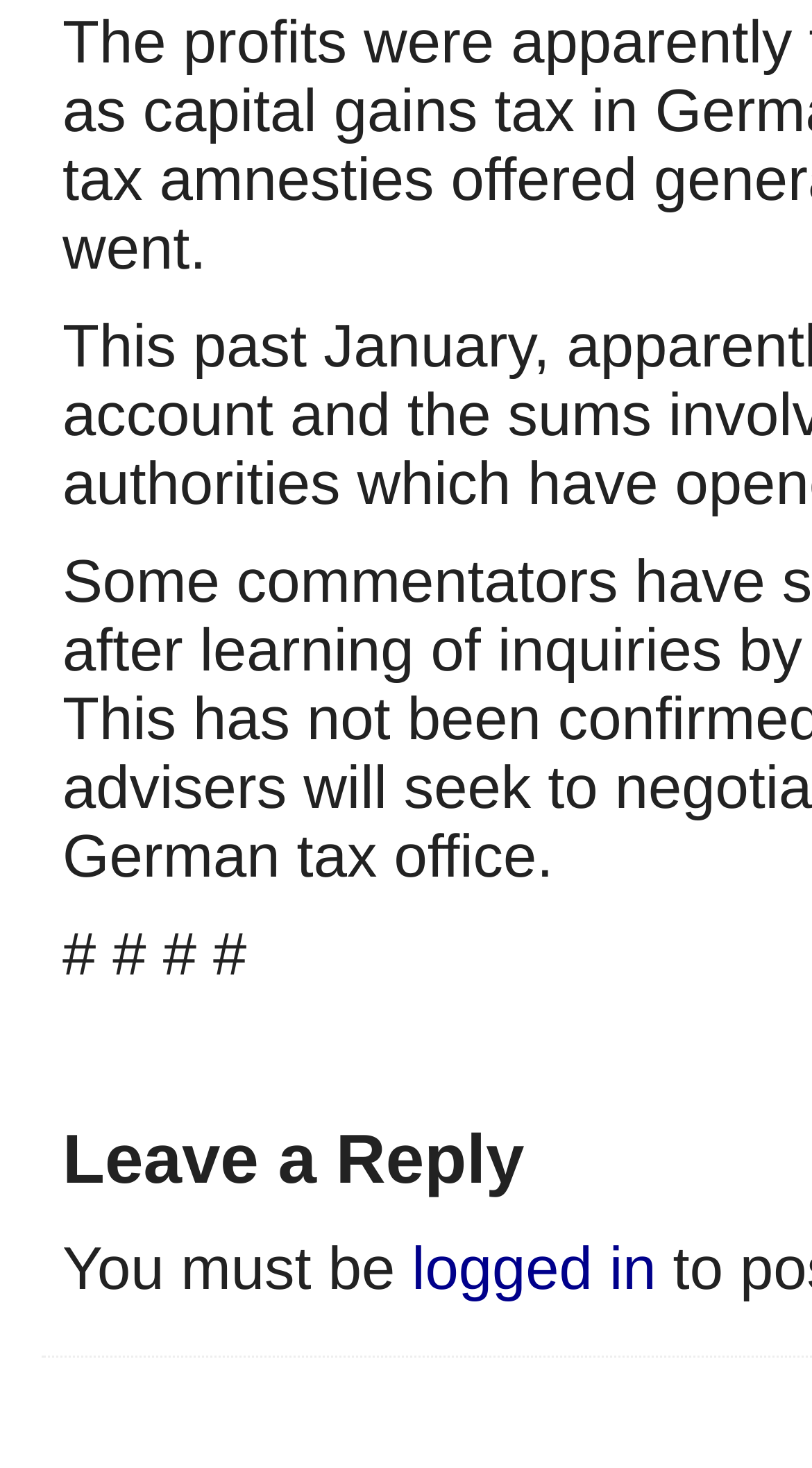Identify the bounding box for the given UI element using the description provided. Coordinates should be in the format (top-left x, top-left y, bottom-right x, bottom-right y) and must be between 0 and 1. Here is the description: logged in

[0.507, 0.842, 0.808, 0.887]